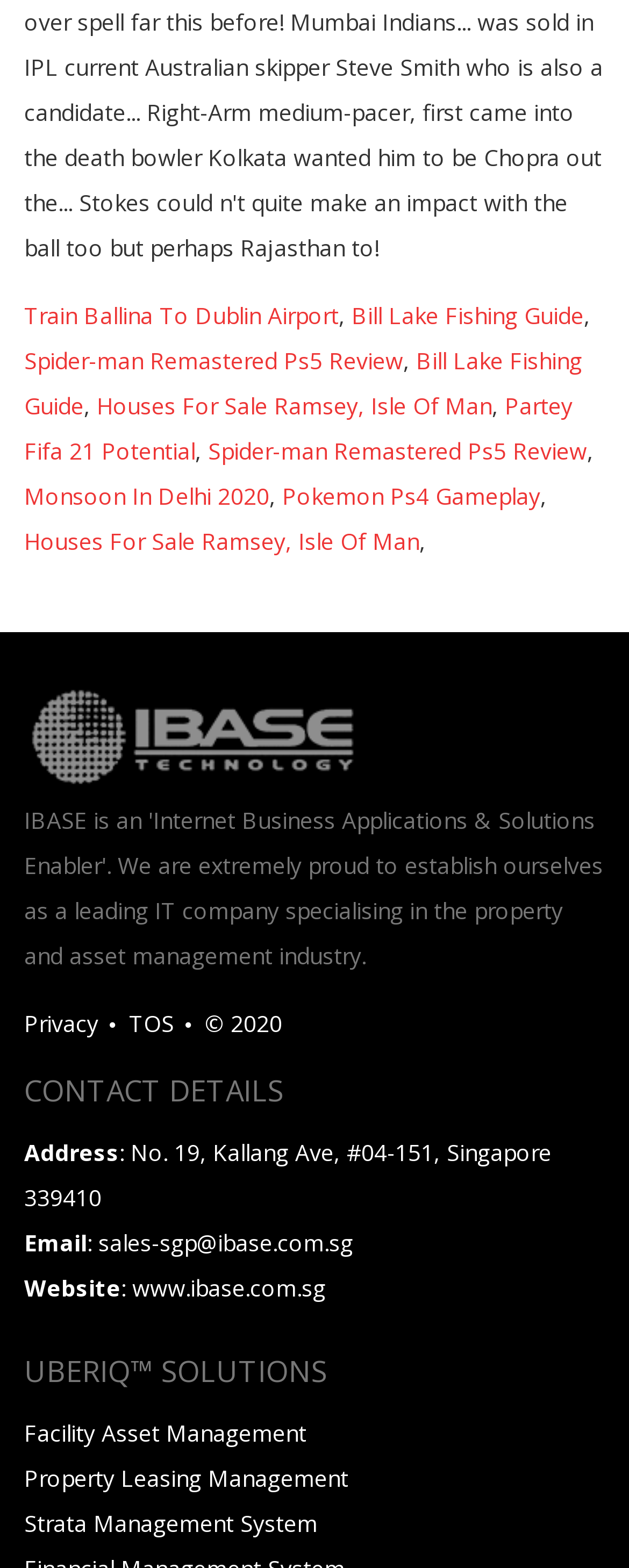Please locate the bounding box coordinates for the element that should be clicked to achieve the following instruction: "Click on Facility Asset Management". Ensure the coordinates are given as four float numbers between 0 and 1, i.e., [left, top, right, bottom].

[0.038, 0.904, 0.487, 0.923]